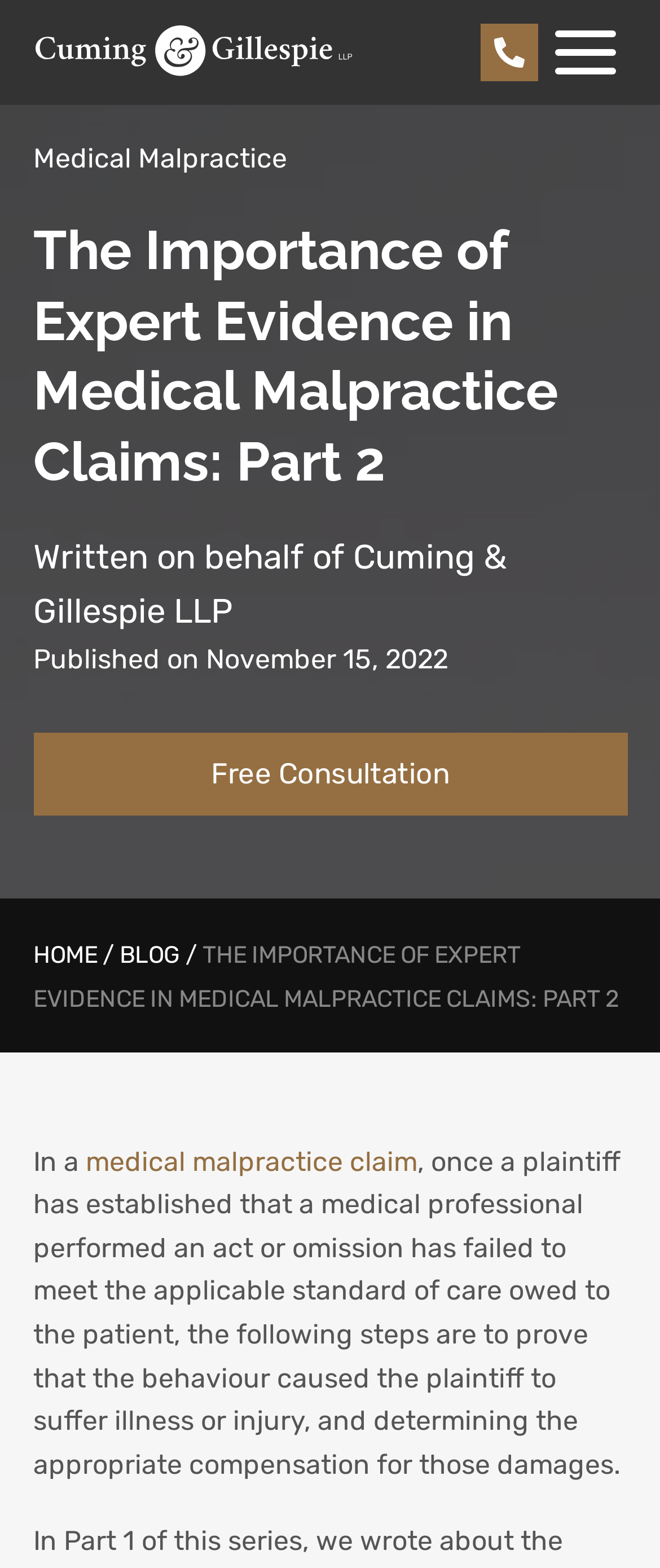Please provide the bounding box coordinate of the region that matches the element description: alt="Cuming & Gillespie". Coordinates should be in the format (top-left x, top-left y, bottom-right x, bottom-right y) and all values should be between 0 and 1.

[0.054, 0.032, 0.535, 0.052]